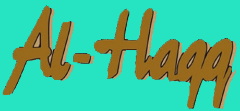What is the role of Al-Haqq Magazine in the community?
Please look at the screenshot and answer using one word or phrase.

Disseminating knowledge